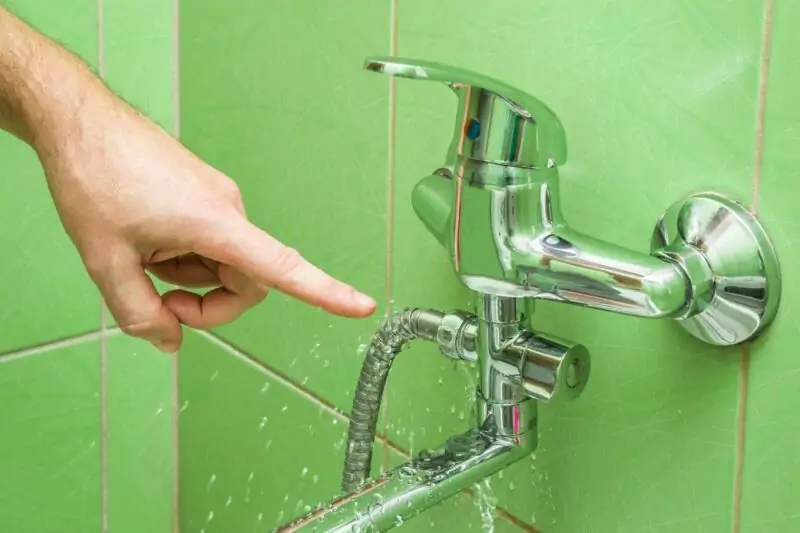Provide a thorough and detailed response to the question by examining the image: 
What is leaking from the faucet?

The image shows water droplets streaming from the faucet, indicating a plumbing issue that needs to be addressed.